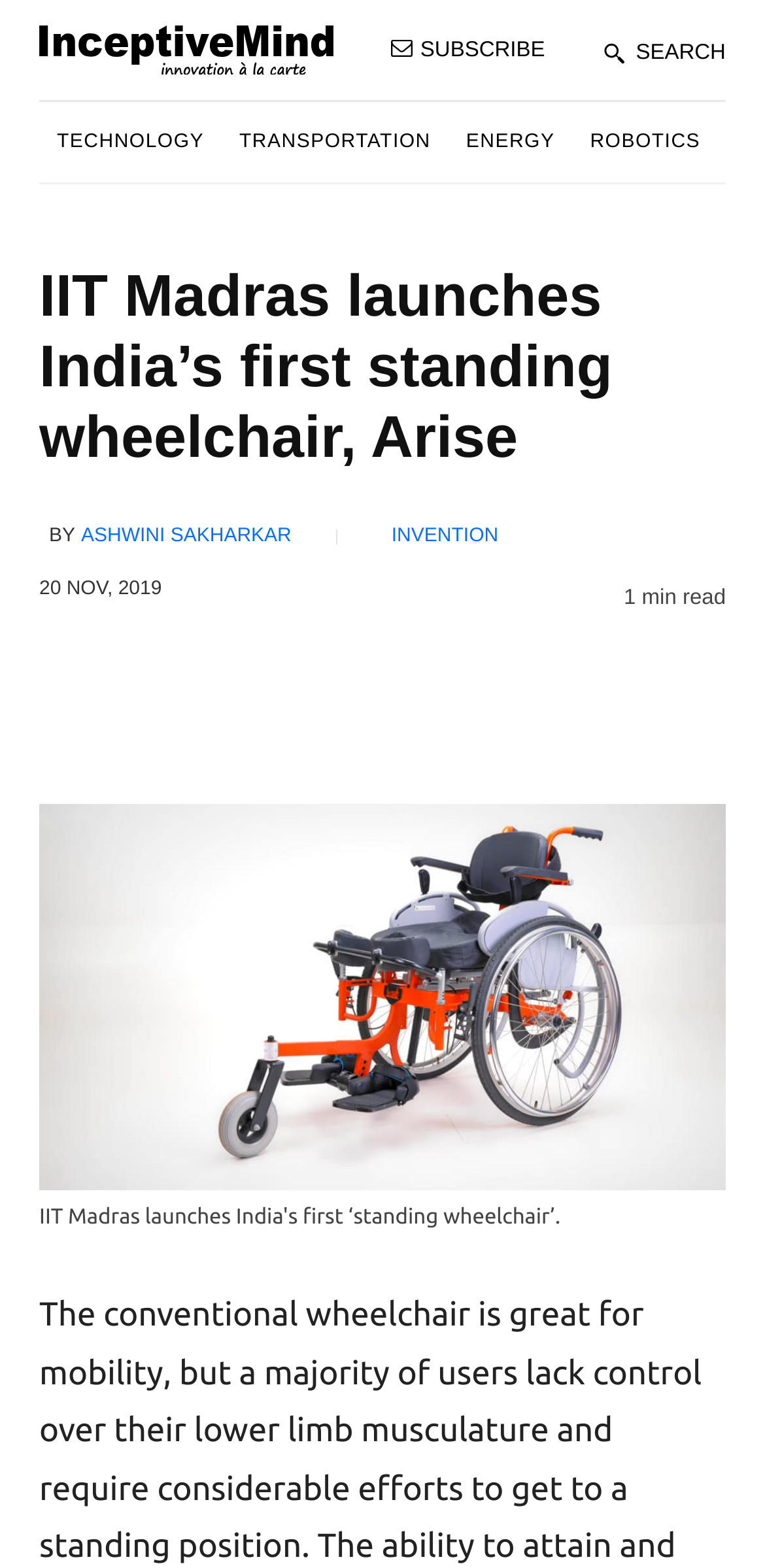Please provide a brief answer to the question using only one word or phrase: 
How many social media links are present?

6